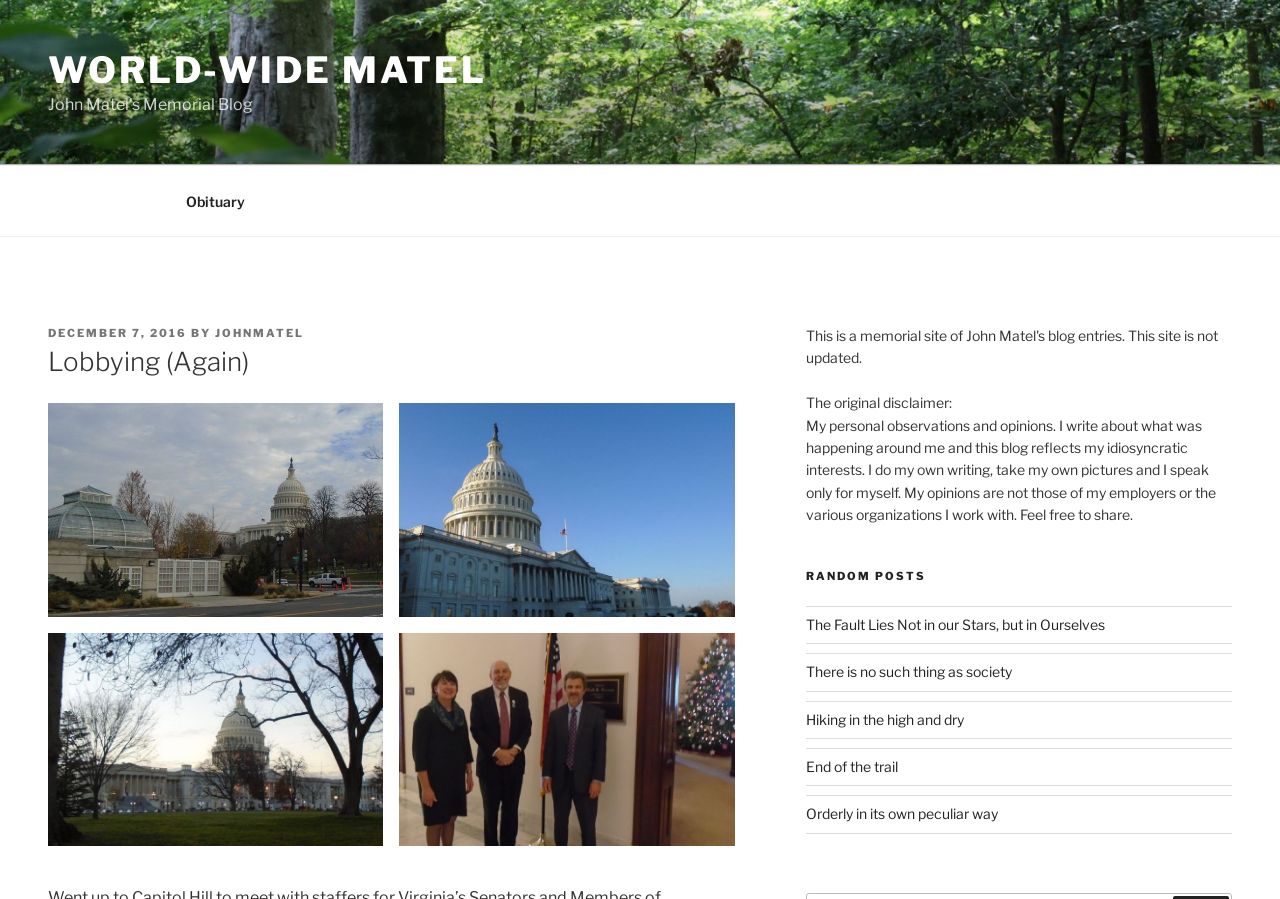What is the topic of the blog post?
Using the image as a reference, deliver a detailed and thorough answer to the question.

The topic of the blog post can be inferred from the heading 'Lobbying (Again)' and the content of the post.